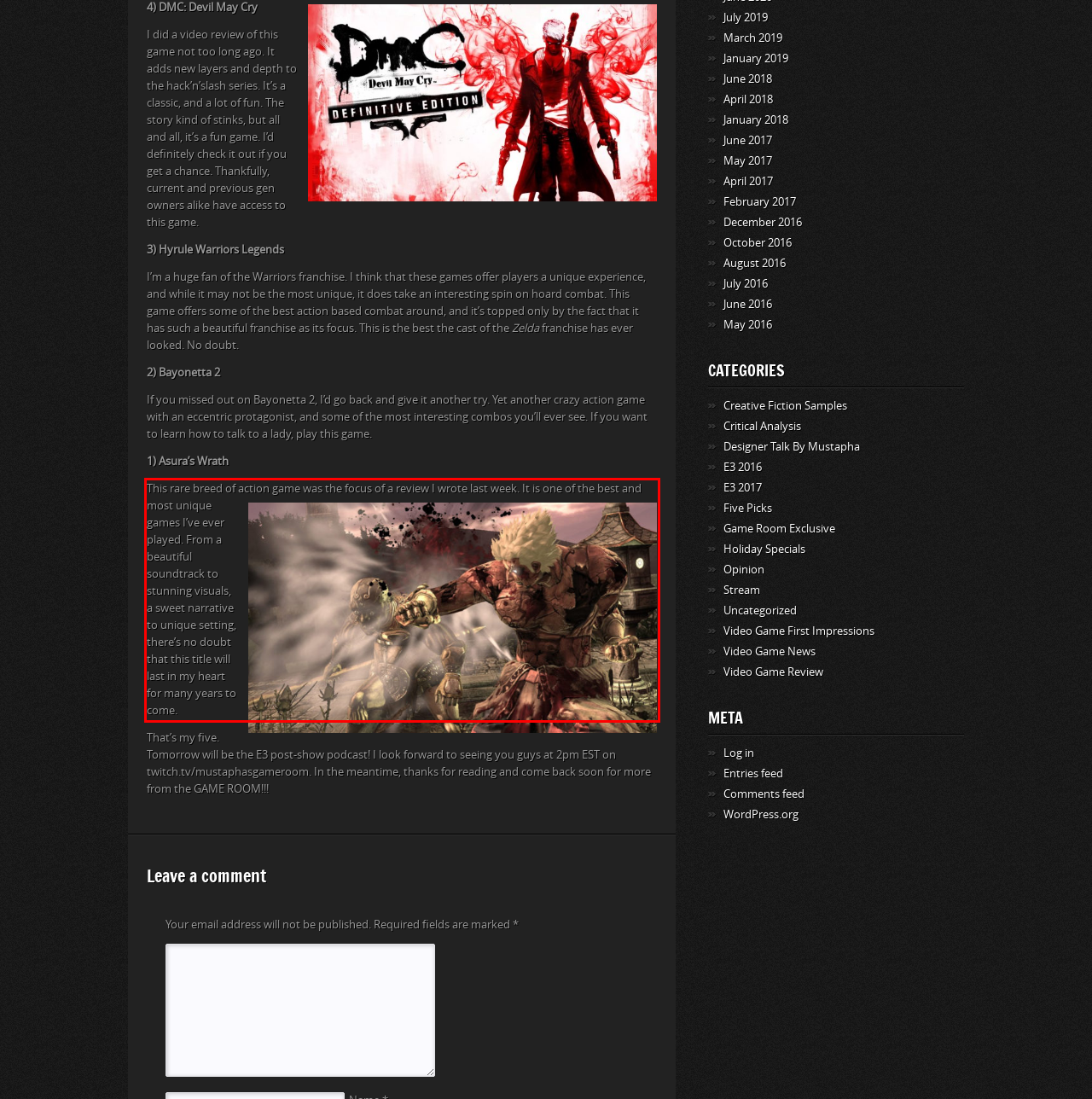Identify the text within the red bounding box on the webpage screenshot and generate the extracted text content.

This rare breed of action game was the focus of a review I wrote last week. It is one of the best and most unique games I’ve ever played. From a beautiful soundtrack to stunning visuals, a sweet narrative to unique setting, there’s no doubt that this title will last in my heart for many years to come.